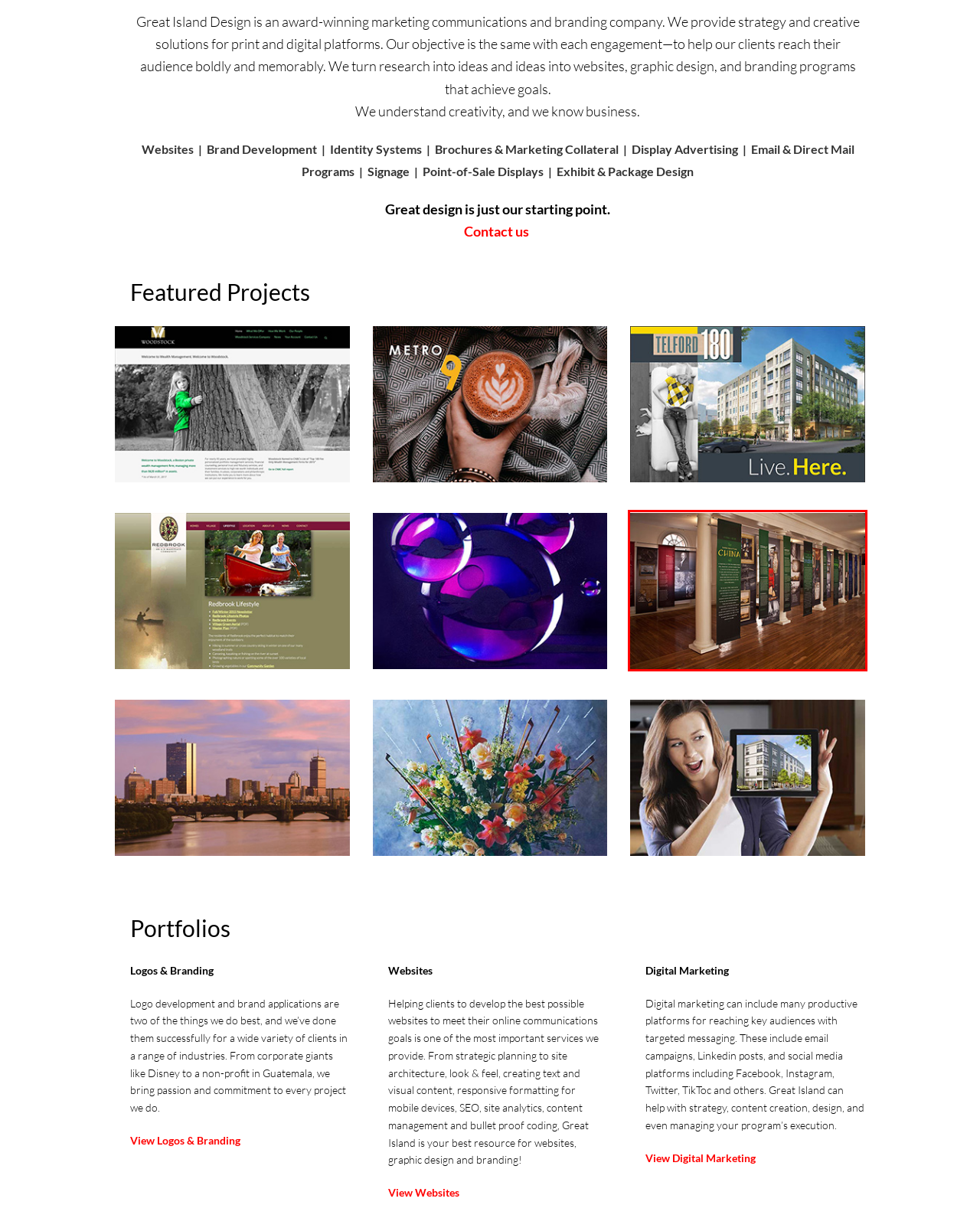A screenshot of a webpage is given with a red bounding box around a UI element. Choose the description that best matches the new webpage shown after clicking the element within the red bounding box. Here are the candidates:
A. Website Branding Display Design for Museum - Great Island Design
B. Suburban Residential Design Marketing - Great Island Design
C. Marketing and Graphic Design for Condominiums - Great Island Design
D. Branding and Design Financial Industry - Great Island Design
E. TCC Project - Great Island Design
F. Walt Disney World Project - Great Island Design
G. Marketing Graphic Design for Suburban Condos - Great Island Design
H. Nonprofit Projects - Great Island Design

A